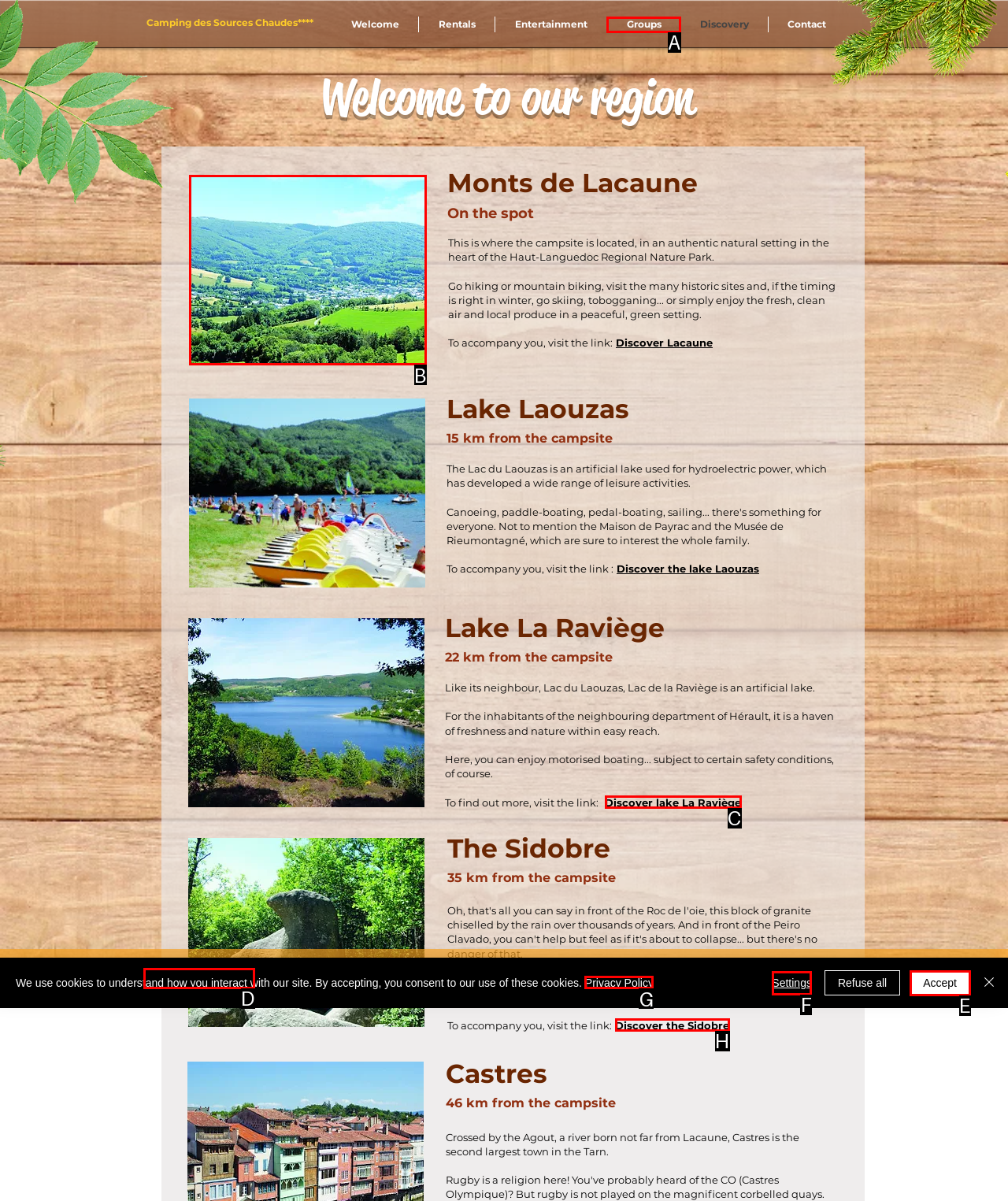Point out the HTML element I should click to achieve the following: View the 'Camping des Sources Chaudes****' image Reply with the letter of the selected element.

B